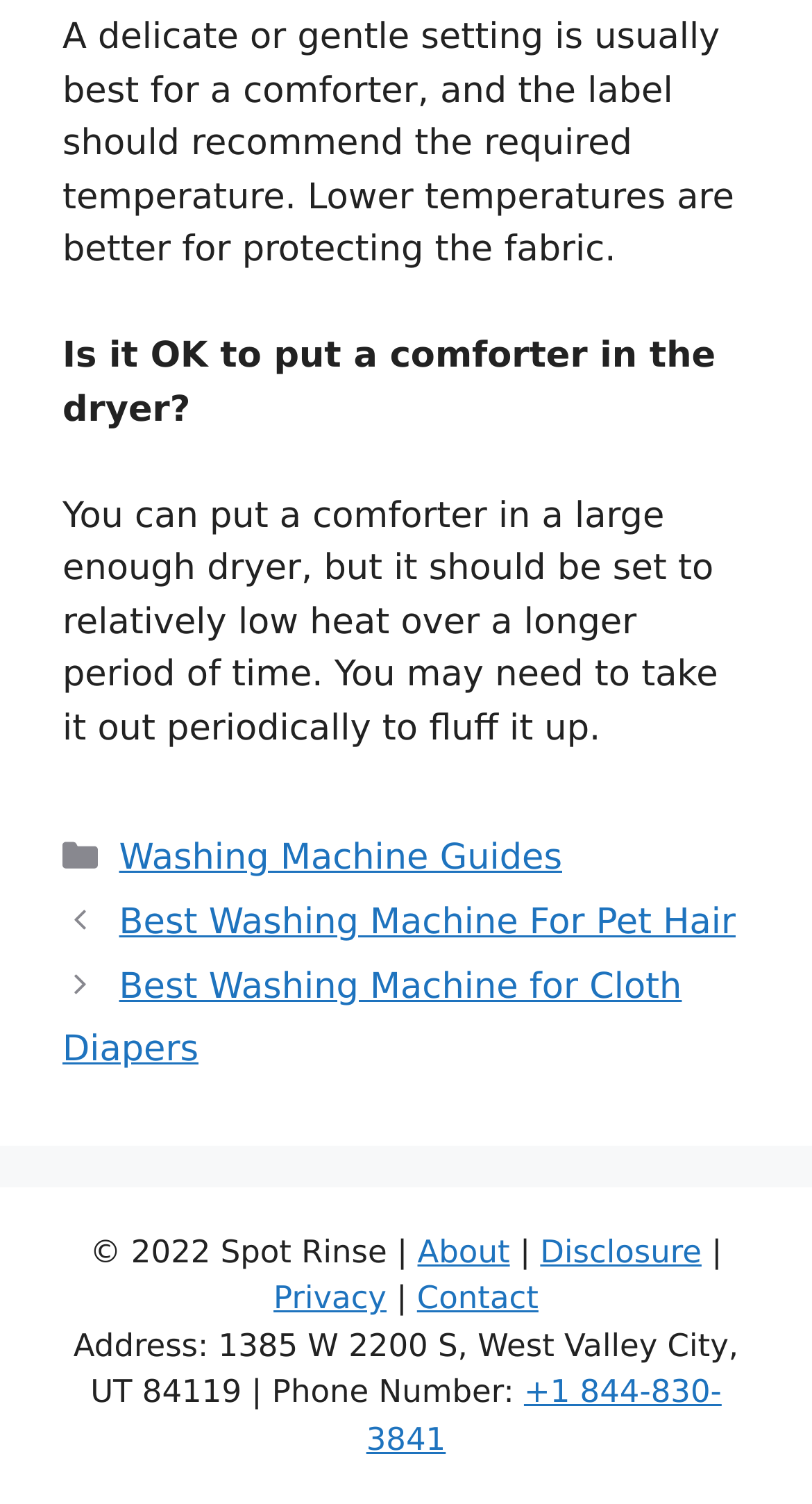Give a short answer using one word or phrase for the question:
What is the recommended temperature for washing a comforter?

Lower temperatures